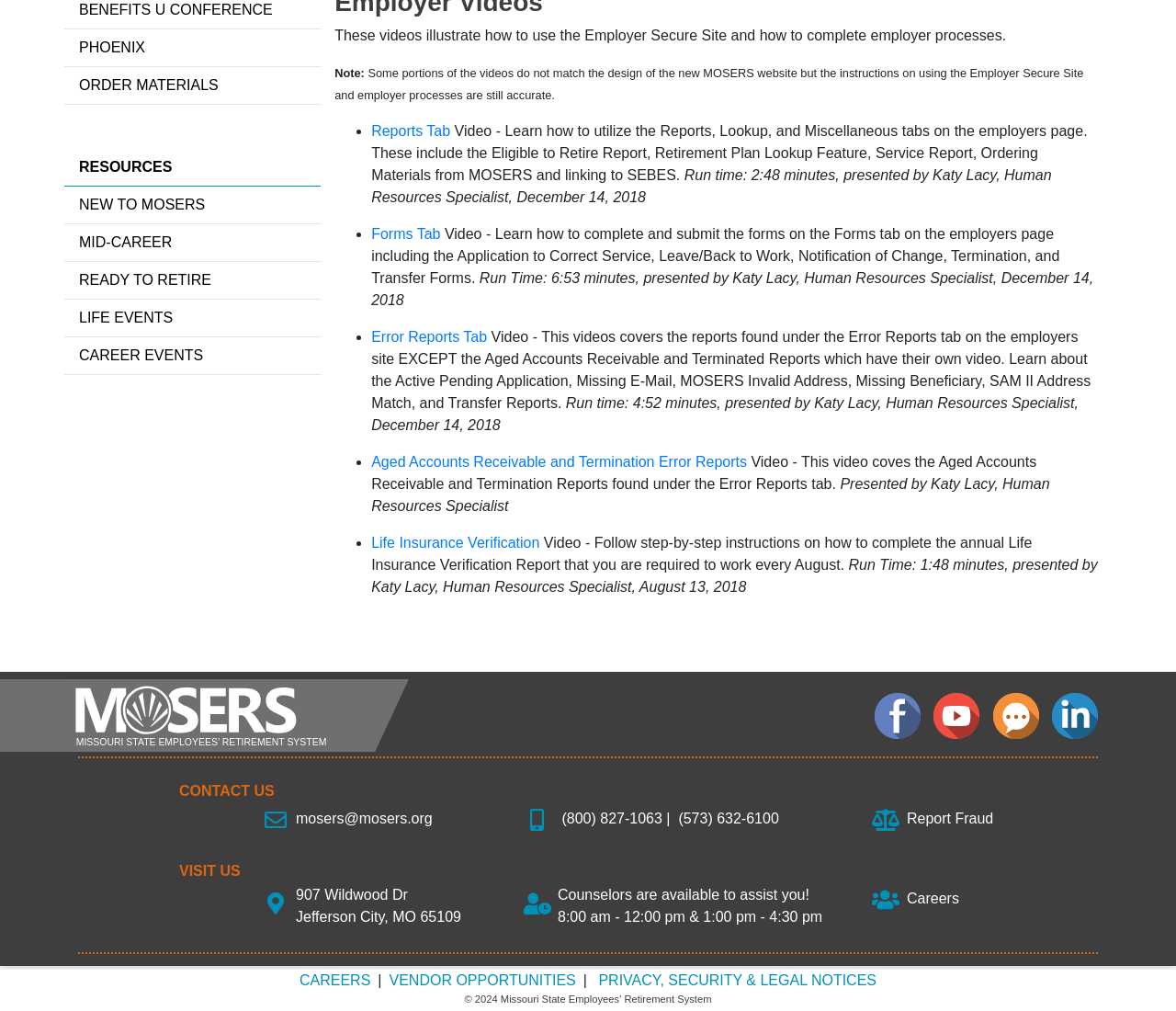Given the description of a UI element: "Mid-Career", identify the bounding box coordinates of the matching element in the webpage screenshot.

[0.055, 0.222, 0.159, 0.258]